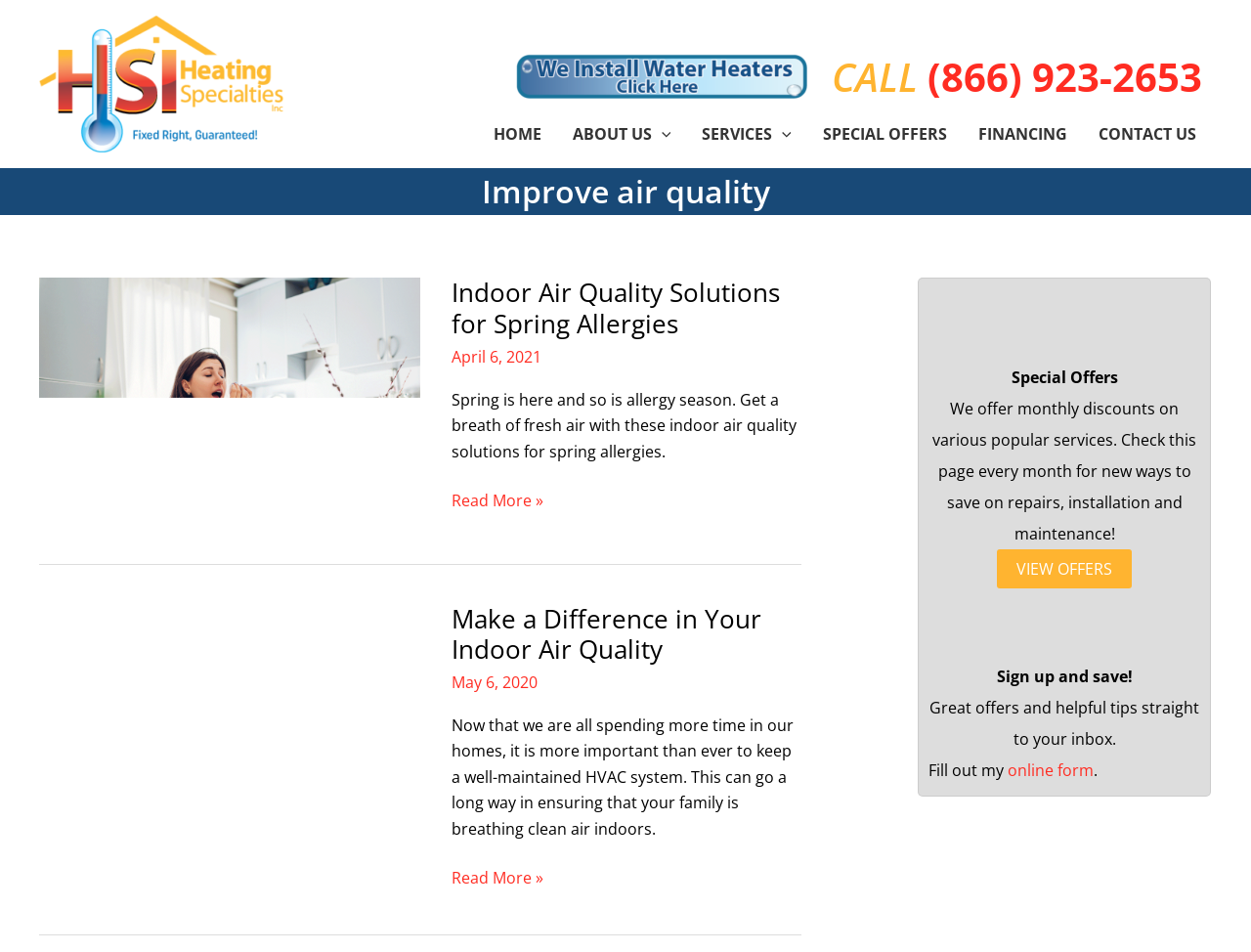Show me the bounding box coordinates of the clickable region to achieve the task as per the instruction: "Call the phone number".

[0.741, 0.052, 0.961, 0.108]